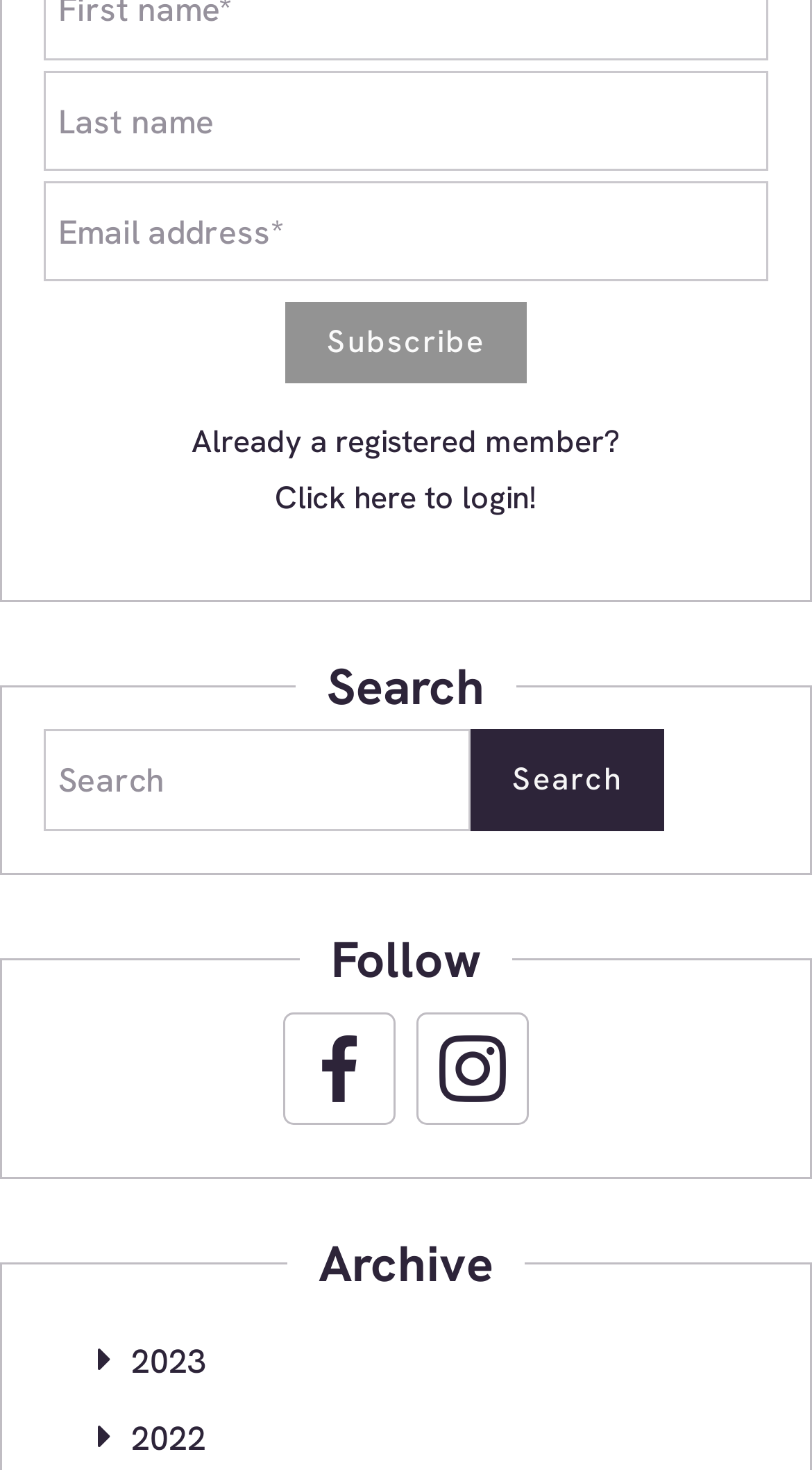Answer this question using a single word or a brief phrase:
What years are listed in the 'Archive' section?

2023 and 2022